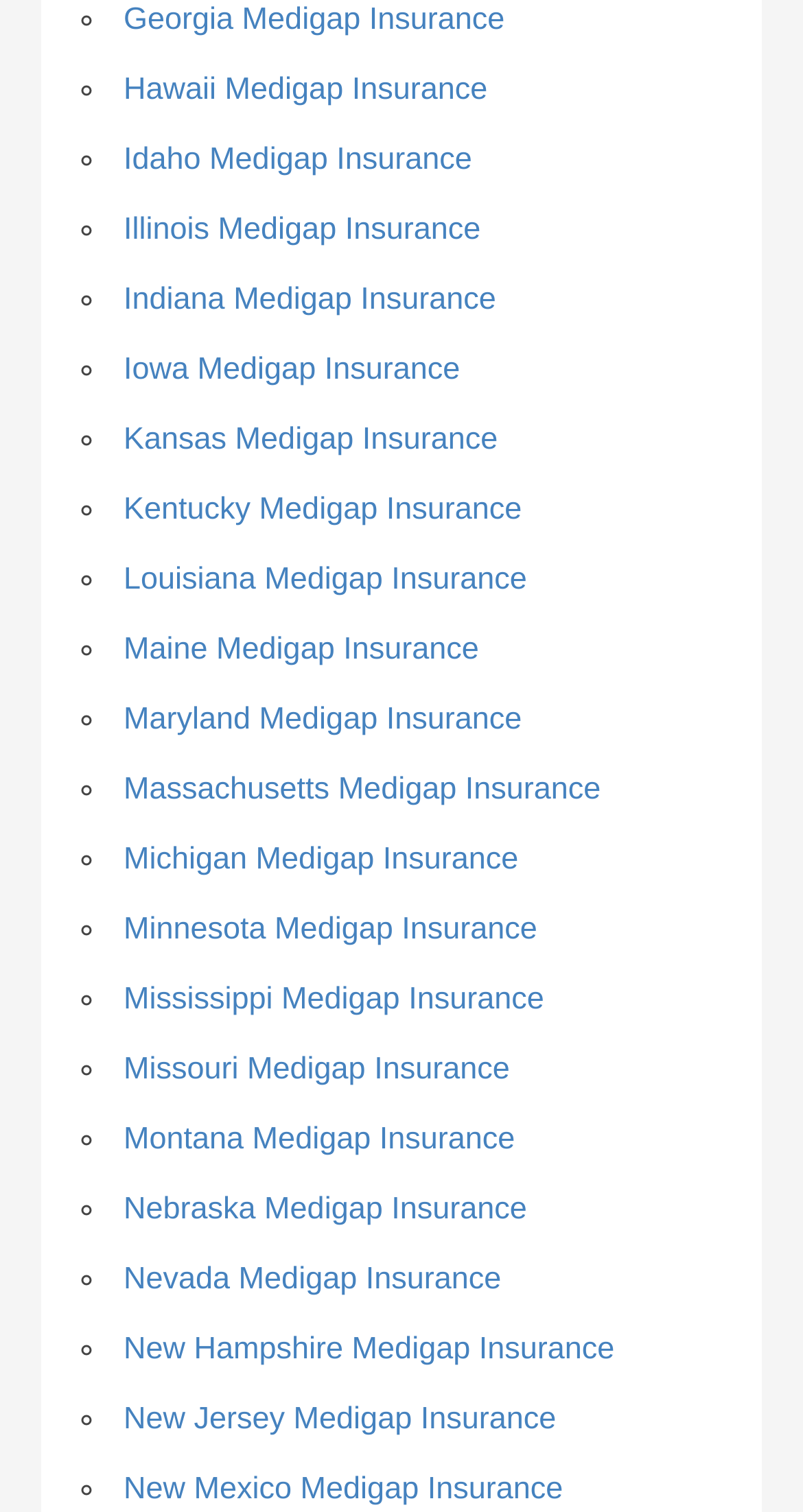Locate the bounding box coordinates of the area that needs to be clicked to fulfill the following instruction: "Discover New Mexico Medigap Insurance". The coordinates should be in the format of four float numbers between 0 and 1, namely [left, top, right, bottom].

[0.154, 0.973, 0.701, 0.997]